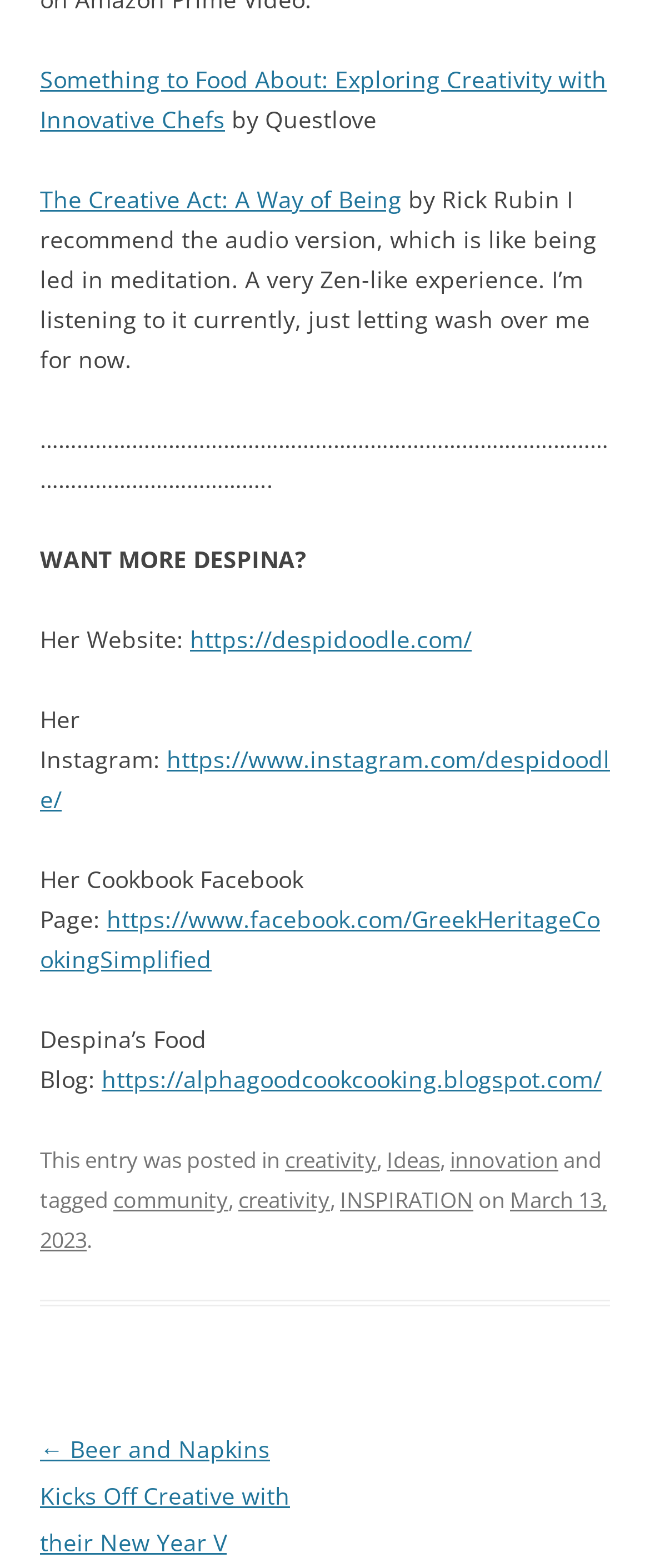How many lines of text are there in the footer section?
Based on the visual details in the image, please answer the question thoroughly.

The number of lines of text in the footer section can be found by examining the footer section of the webpage. The footer section contains five lines of text, which are the category links, the date of the post, and the 'This entry was posted in' text, as indicated by the OCR text of the static text elements with IDs 173, 179, and 188 respectively.